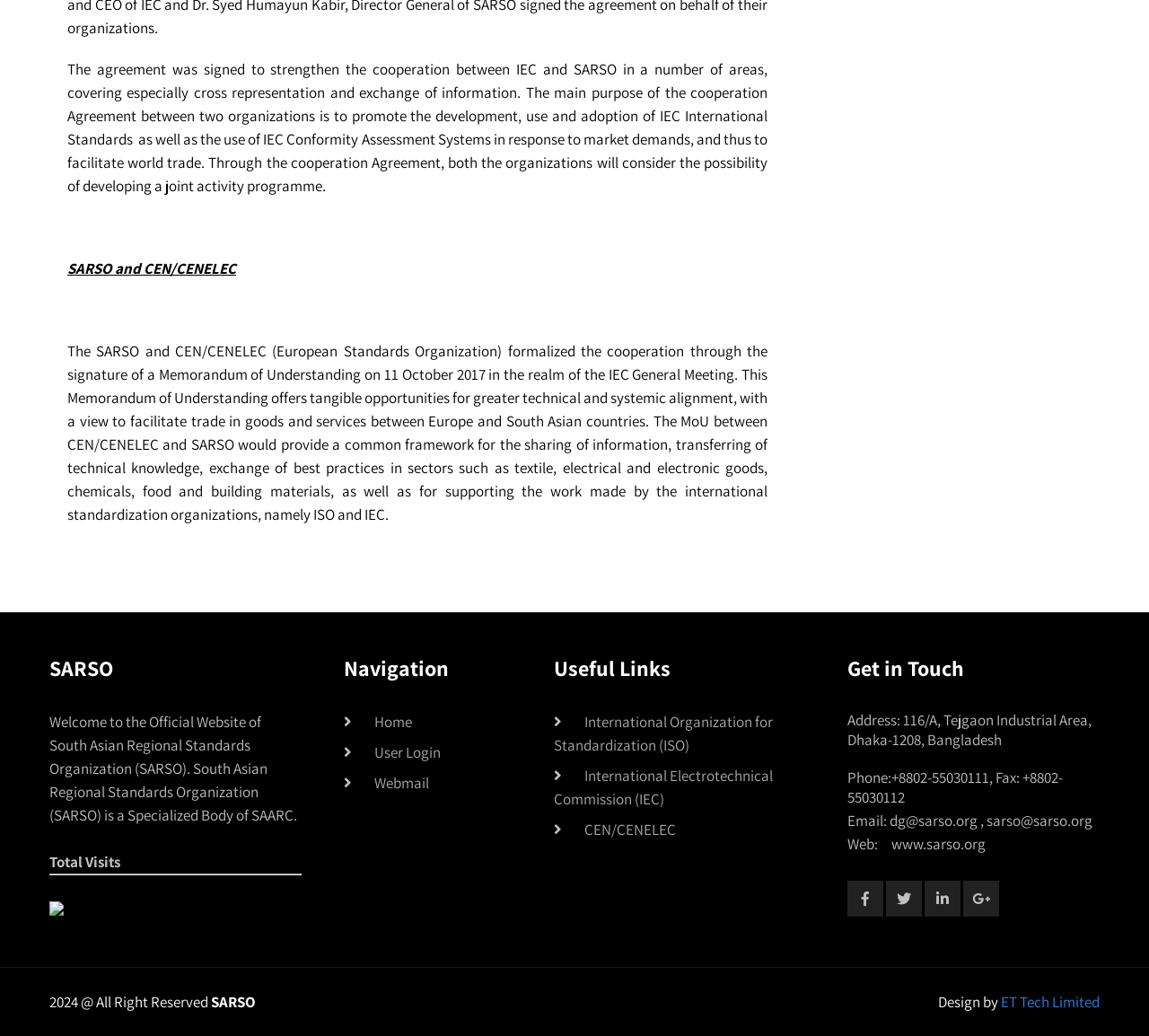What is the name of the organization?
Carefully analyze the image and provide a thorough answer to the question.

The name of the organization can be found in the heading element with the text 'SARSO' and also in the static text element with the text 'Welcome to the Official Website of South Asian Regional Standards Organization (SARSO).'